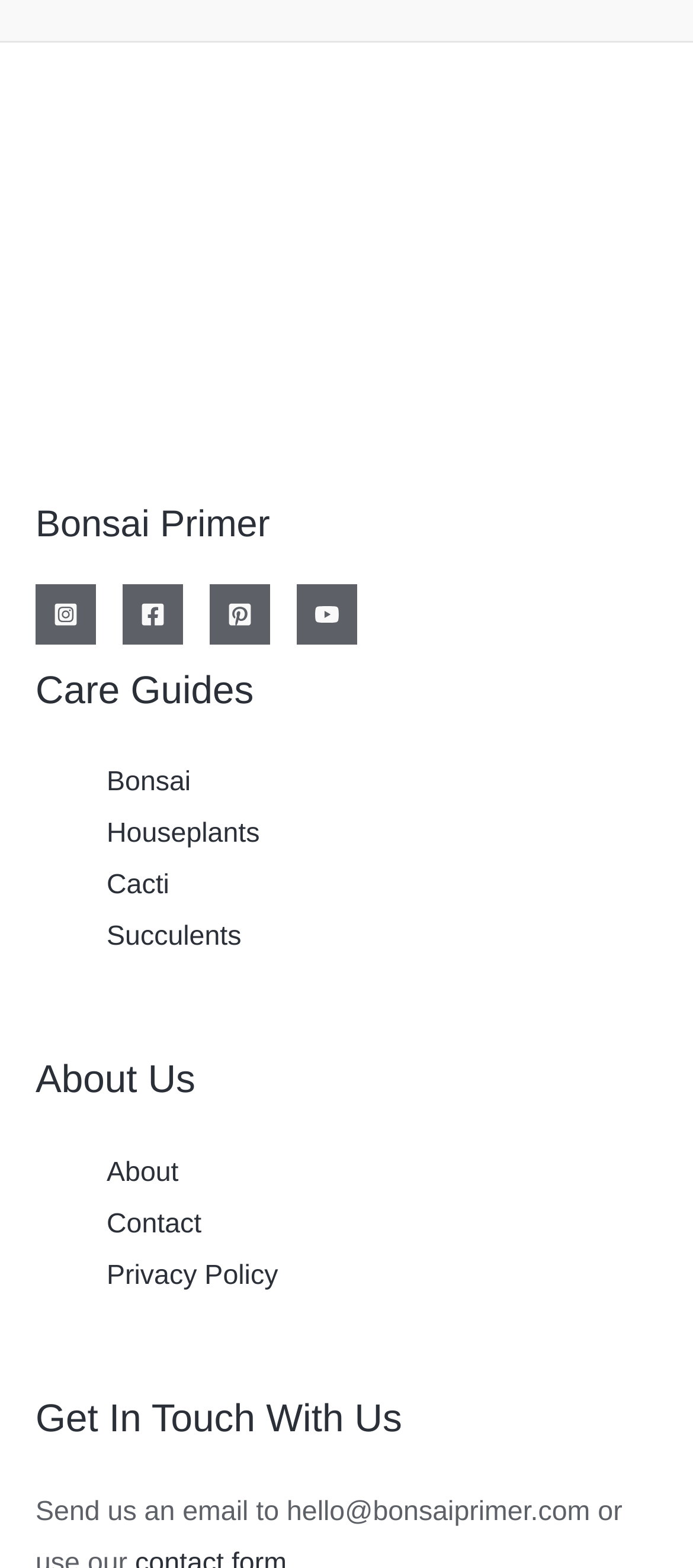Pinpoint the bounding box coordinates of the element to be clicked to execute the instruction: "visit YouTube channel".

[0.454, 0.383, 0.49, 0.399]